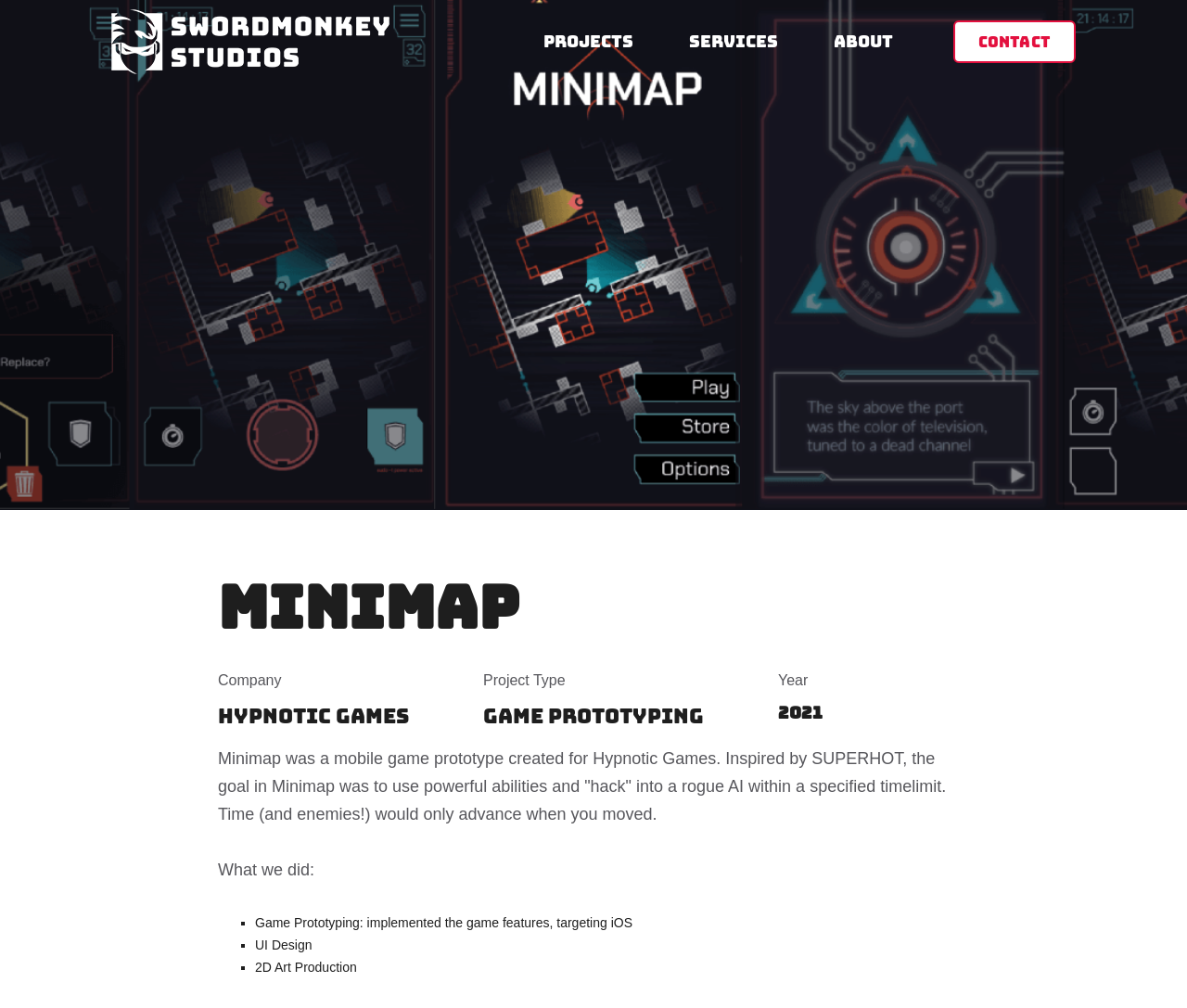What is the year in which the Minimap project was created?
Use the image to answer the question with a single word or phrase.

2021